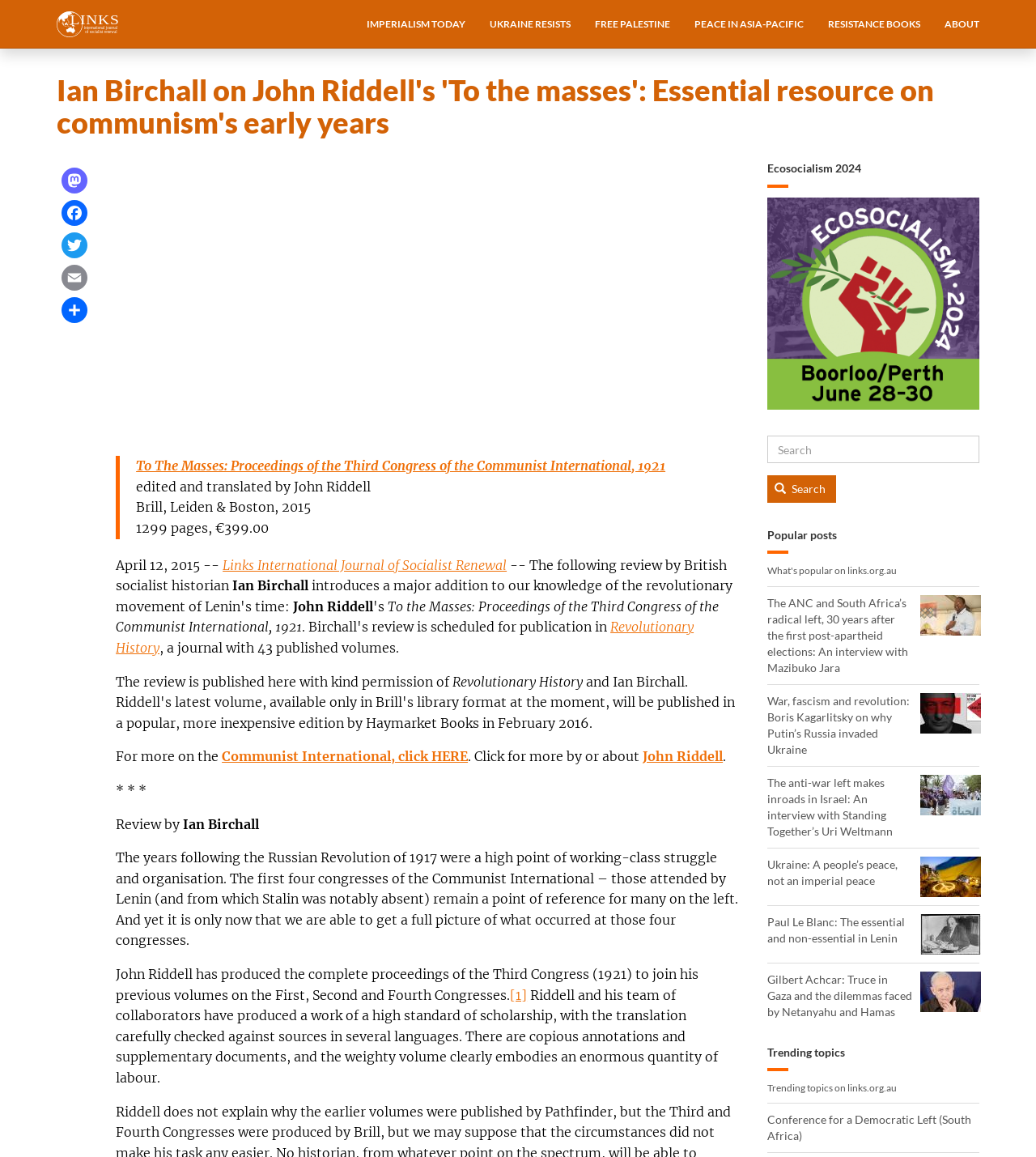Answer the question in one word or a short phrase:
What is the topic of the conference mentioned in the webpage?

Ecosocialism 2024